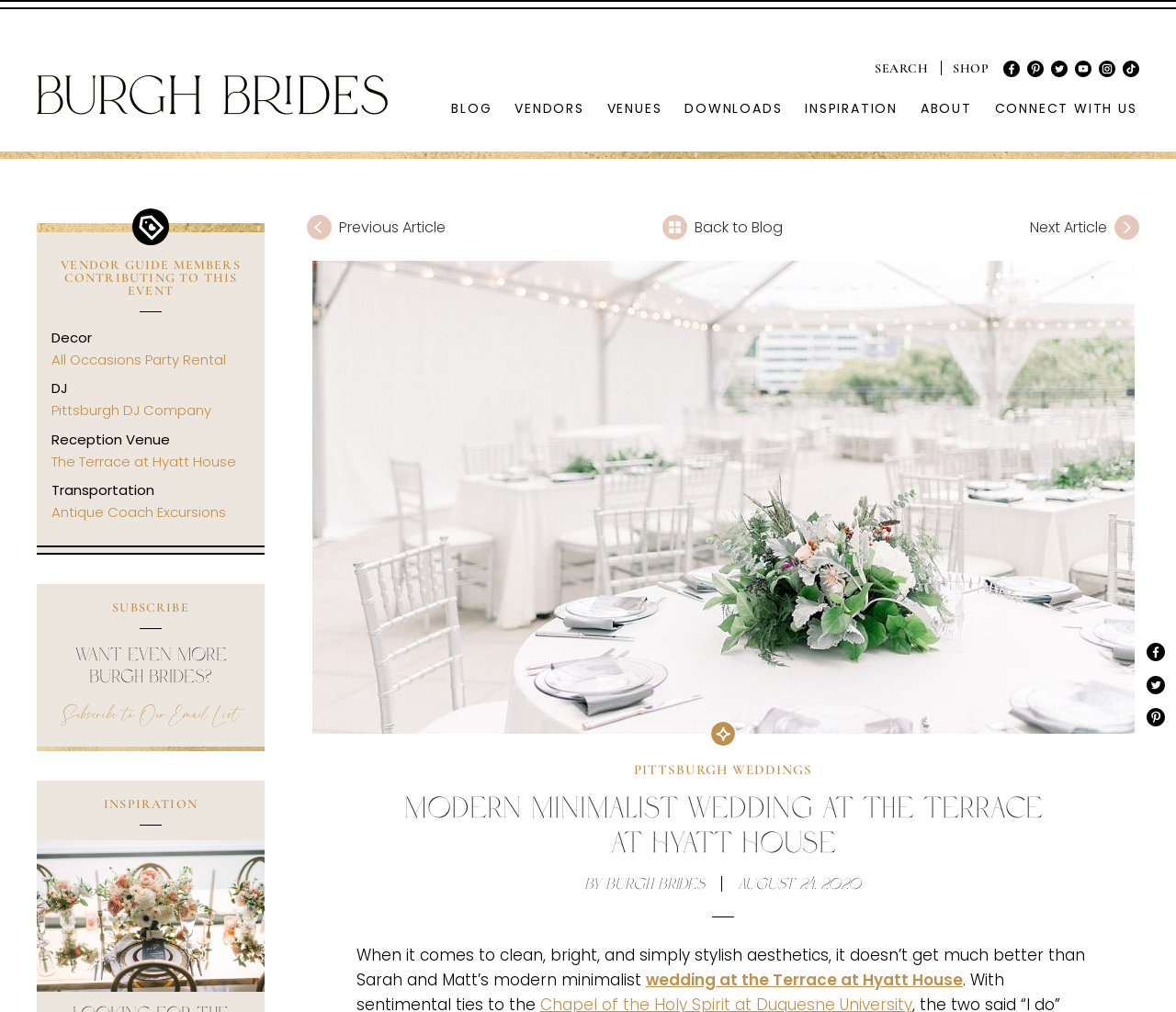Who is the author of the blog post?
Answer the question with a thorough and detailed explanation.

The answer can be found at the top of the webpage where it says 'by Burgh Brides'.